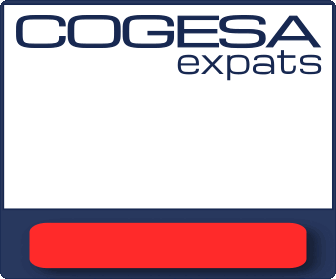Answer briefly with one word or phrase:
What is the font size of 'expats' compared to 'Cogesa'?

Smaller